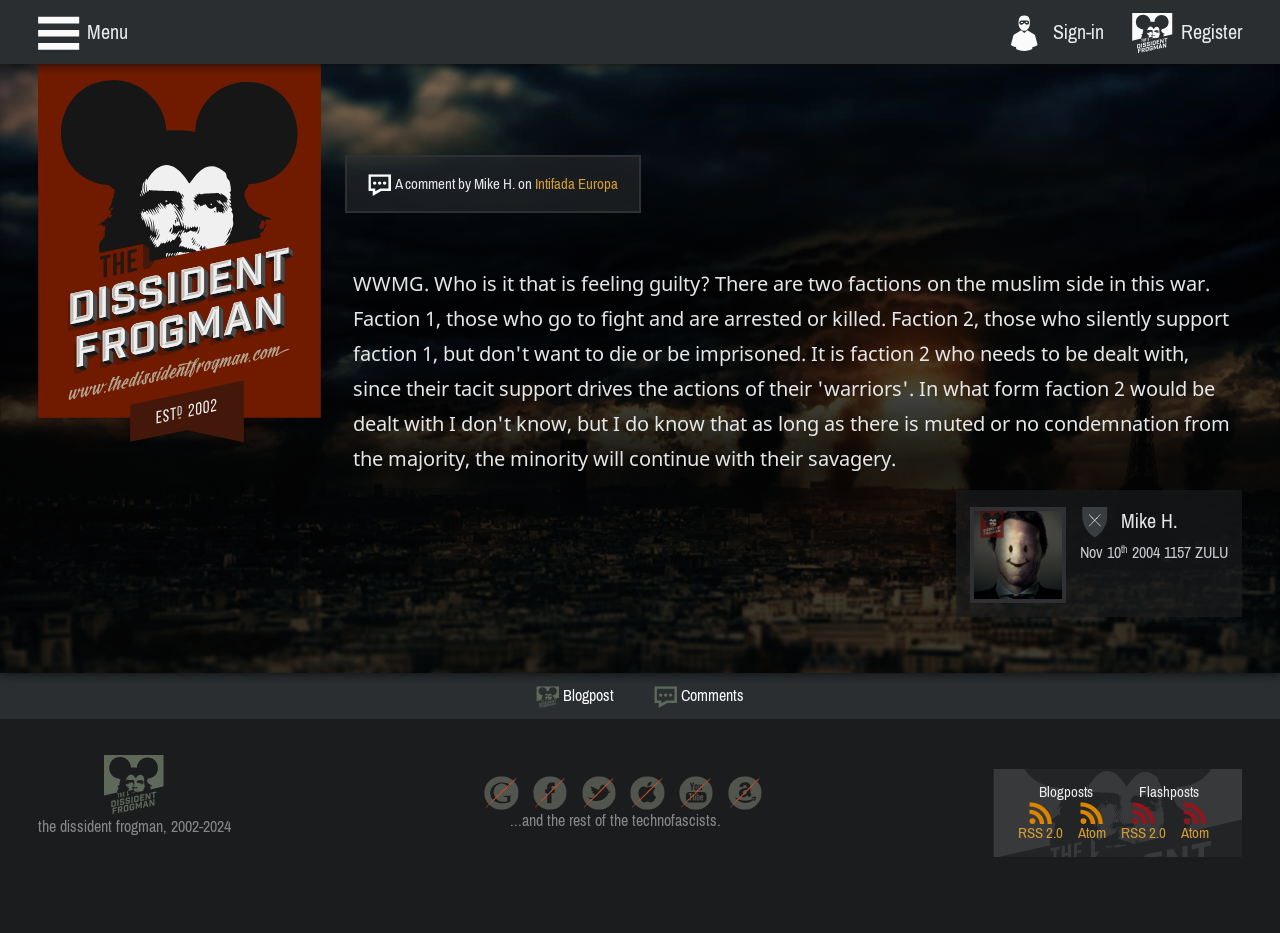What is the author of the comment?
Answer the question with as much detail as you can, using the image as a reference.

The author of the comment can be found in the description list detail section, where it says 'Mike H.' next to the author avatar.